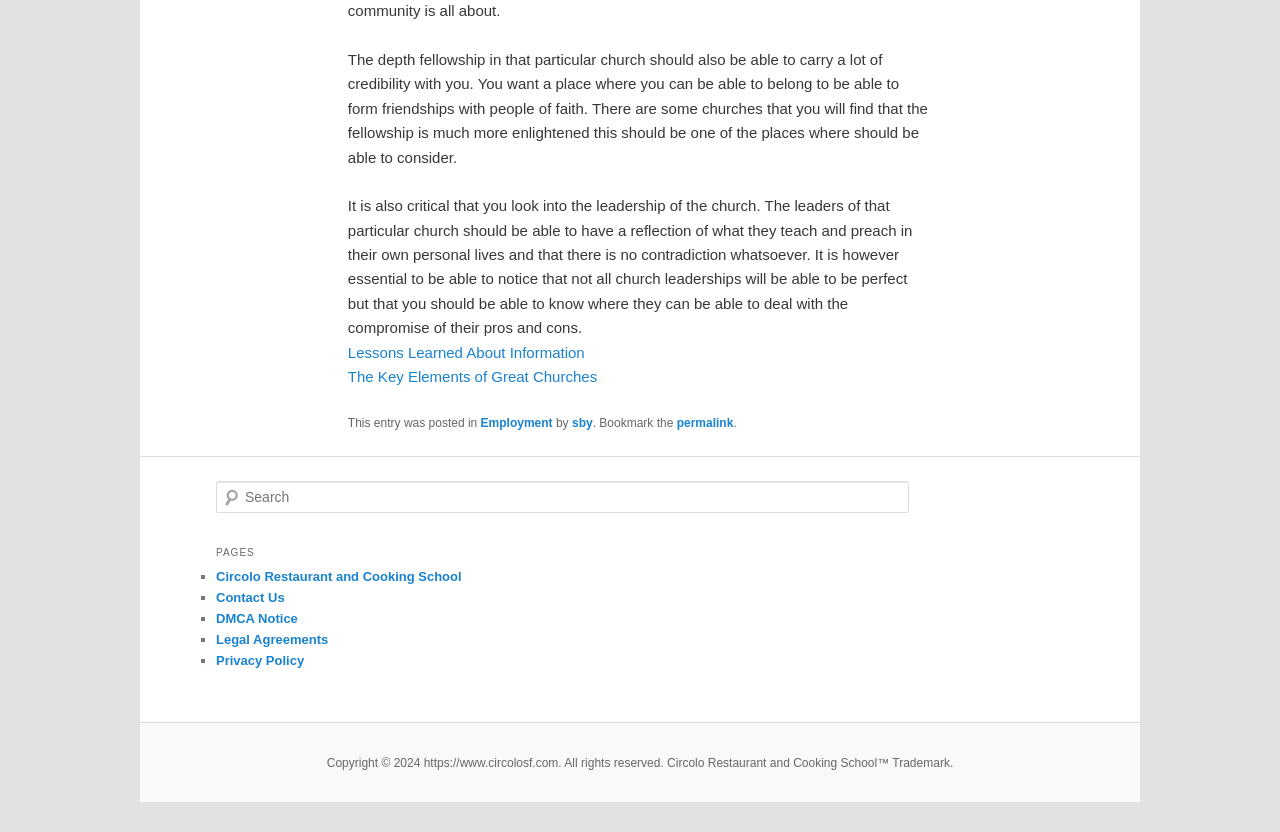Using the format (top-left x, top-left y, bottom-right x, bottom-right y), provide the bounding box coordinates for the described UI element. All values should be floating point numbers between 0 and 1: 4. Case Shape

None